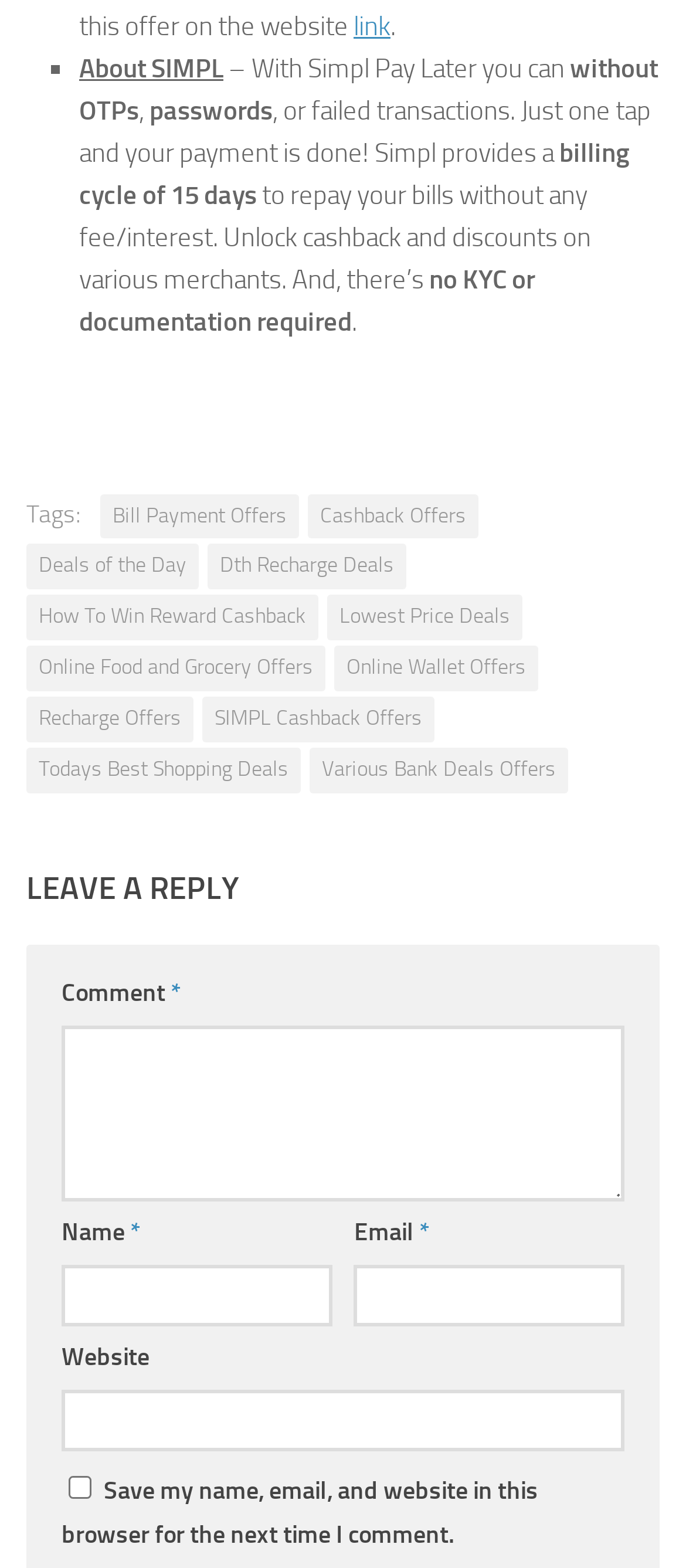Kindly determine the bounding box coordinates for the clickable area to achieve the given instruction: "Click on the 'Bill Payment Offers' link".

[0.146, 0.315, 0.436, 0.344]